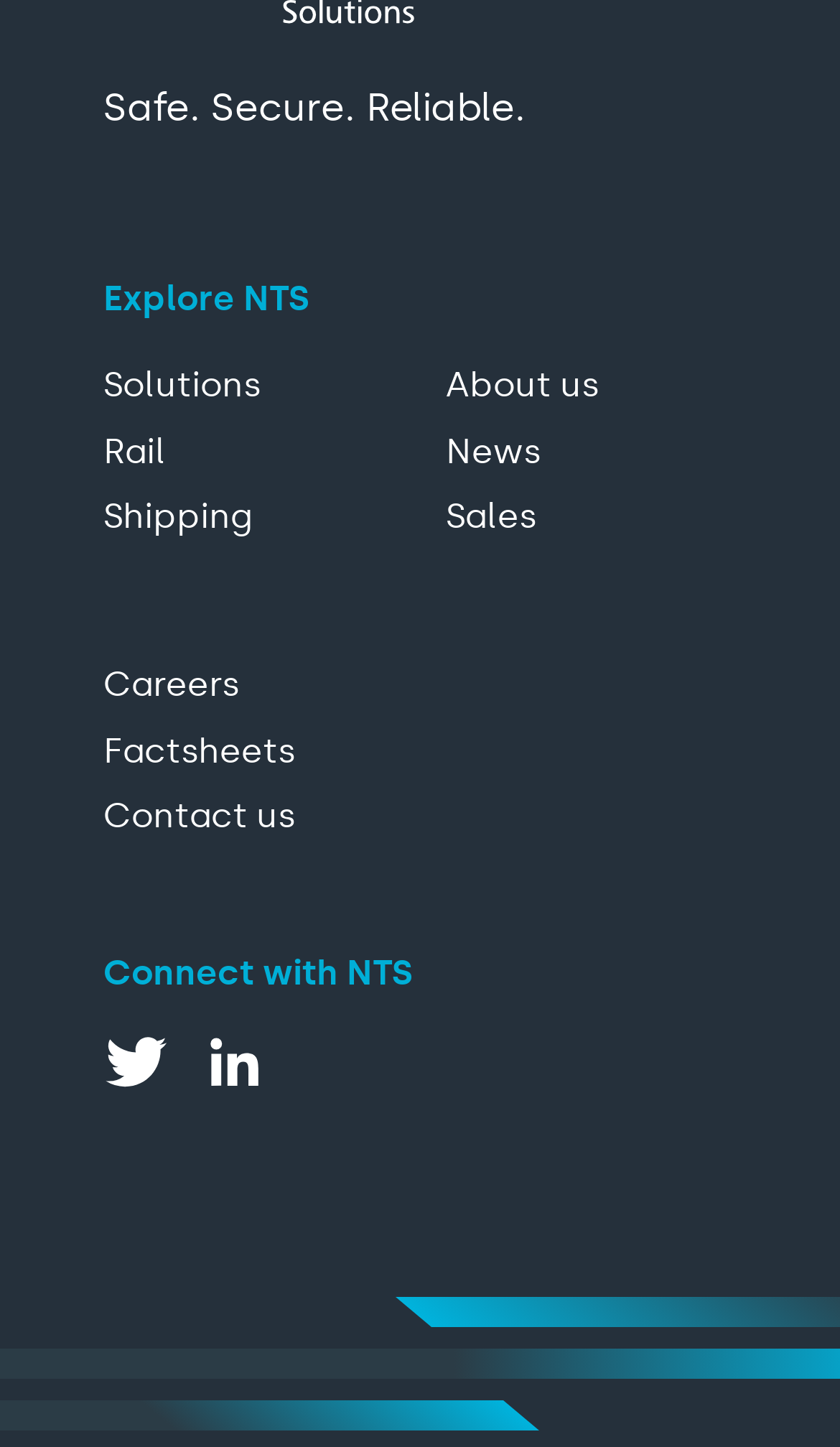Please specify the bounding box coordinates of the clickable section necessary to execute the following command: "Read about 'Homework' for Expecting and New Moms".

None